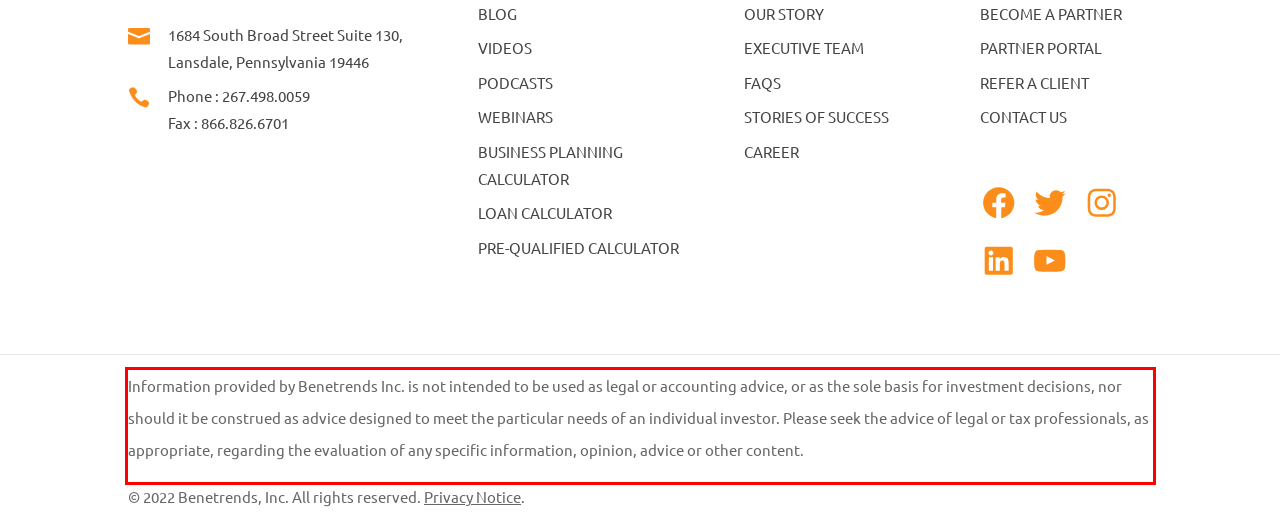Given a screenshot of a webpage, locate the red bounding box and extract the text it encloses.

Information provided by Benetrends Inc. is not intended to be used as legal or accounting advice, or as the sole basis for investment decisions, nor should it be construed as advice designed to meet the particular needs of an individual investor. Please seek the advice of legal or tax professionals, as appropriate, regarding the evaluation of any specific information, opinion, advice or other content.